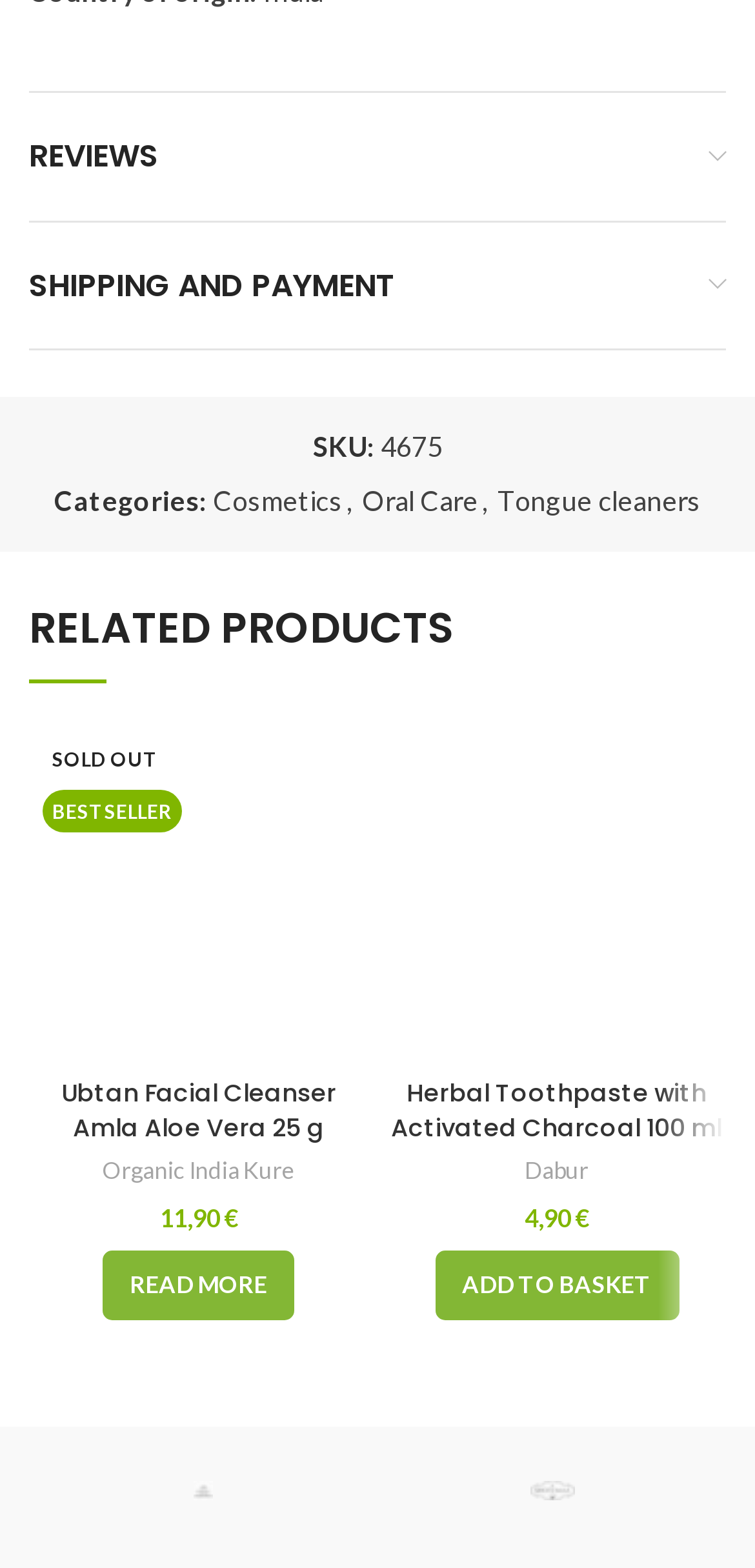Identify the bounding box coordinates of the element that should be clicked to fulfill this task: "Click on the 'Cosmetics' category". The coordinates should be provided as four float numbers between 0 and 1, i.e., [left, top, right, bottom].

[0.282, 0.308, 0.454, 0.329]